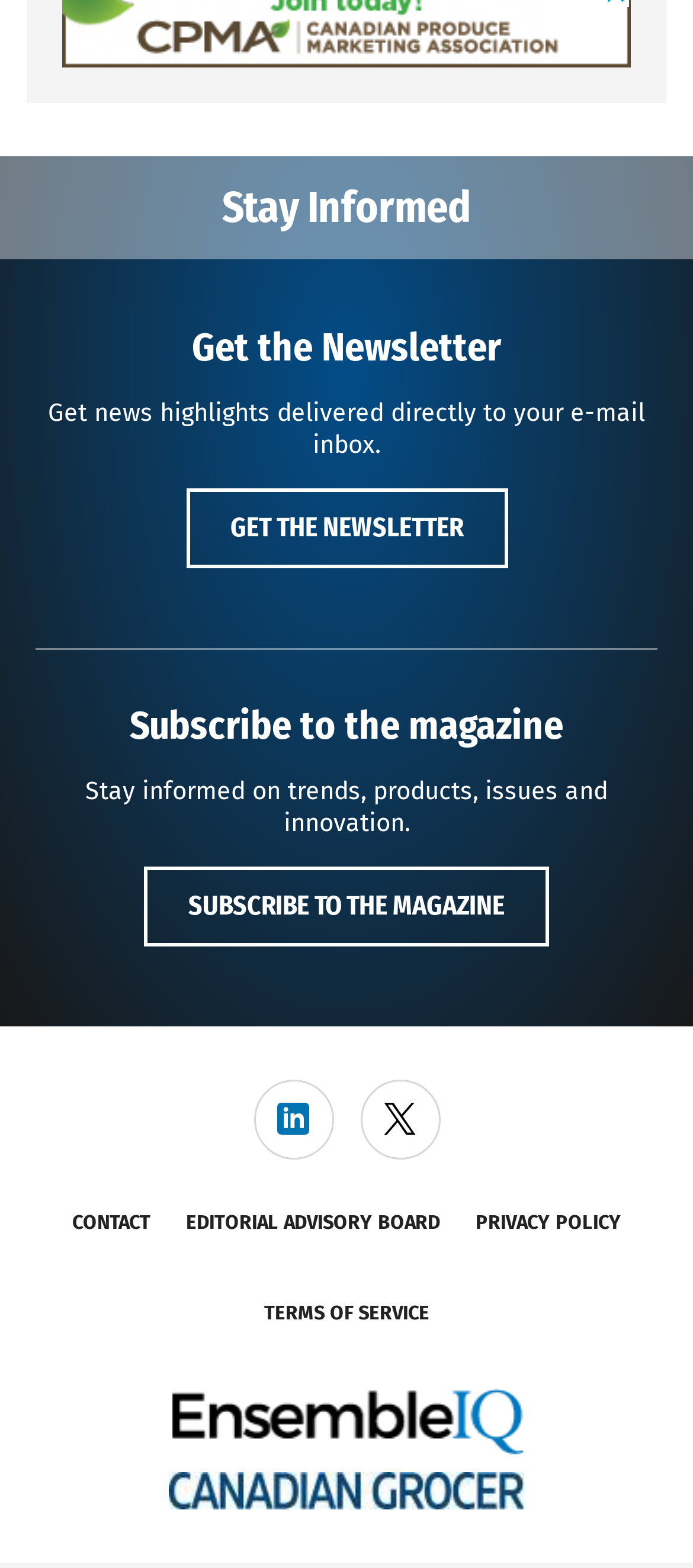Indicate the bounding box coordinates of the element that needs to be clicked to satisfy the following instruction: "Subscribe to the magazine". The coordinates should be four float numbers between 0 and 1, i.e., [left, top, right, bottom].

[0.208, 0.552, 0.792, 0.603]